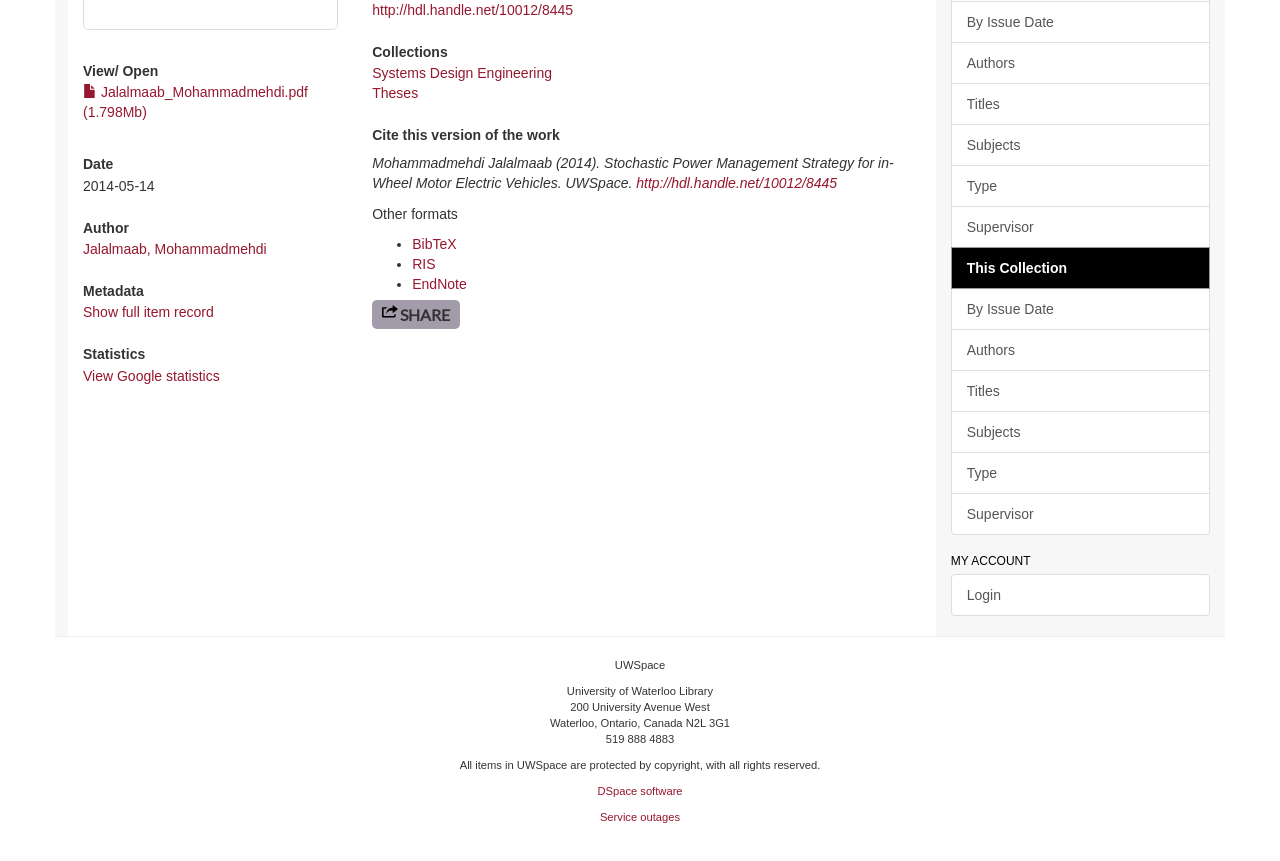Provide the bounding box coordinates for the UI element described in this sentence: "Subjects". The coordinates should be four float values between 0 and 1, i.e., [left, top, right, bottom].

[0.743, 0.144, 0.945, 0.193]